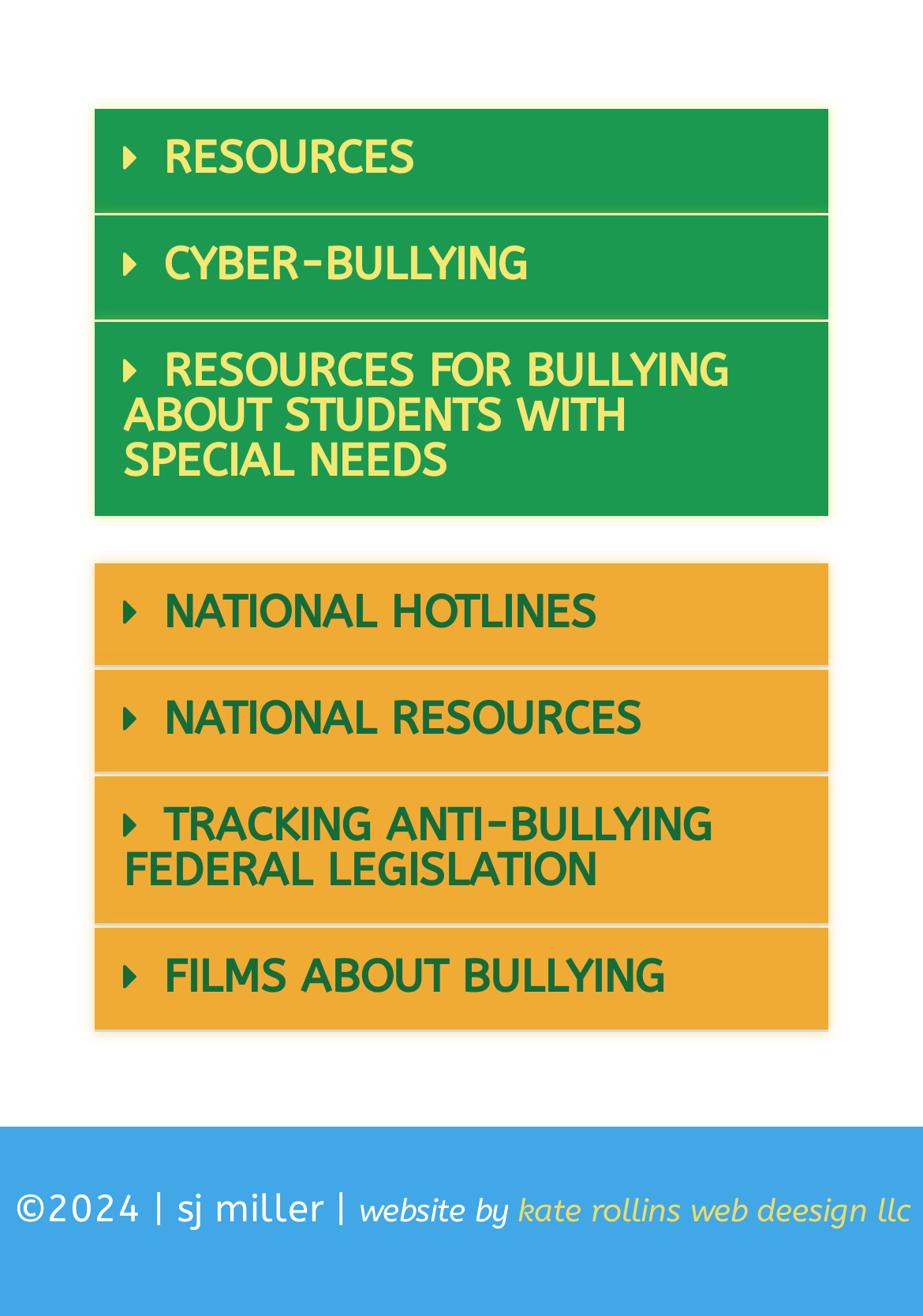Please analyze the image and provide a thorough answer to the question:
What type of content is available under 'FILMS ABOUT BULLYING'?

The label 'FILMS ABOUT BULLYING' implies that this section contains a collection of films or videos related to the topic of bullying.